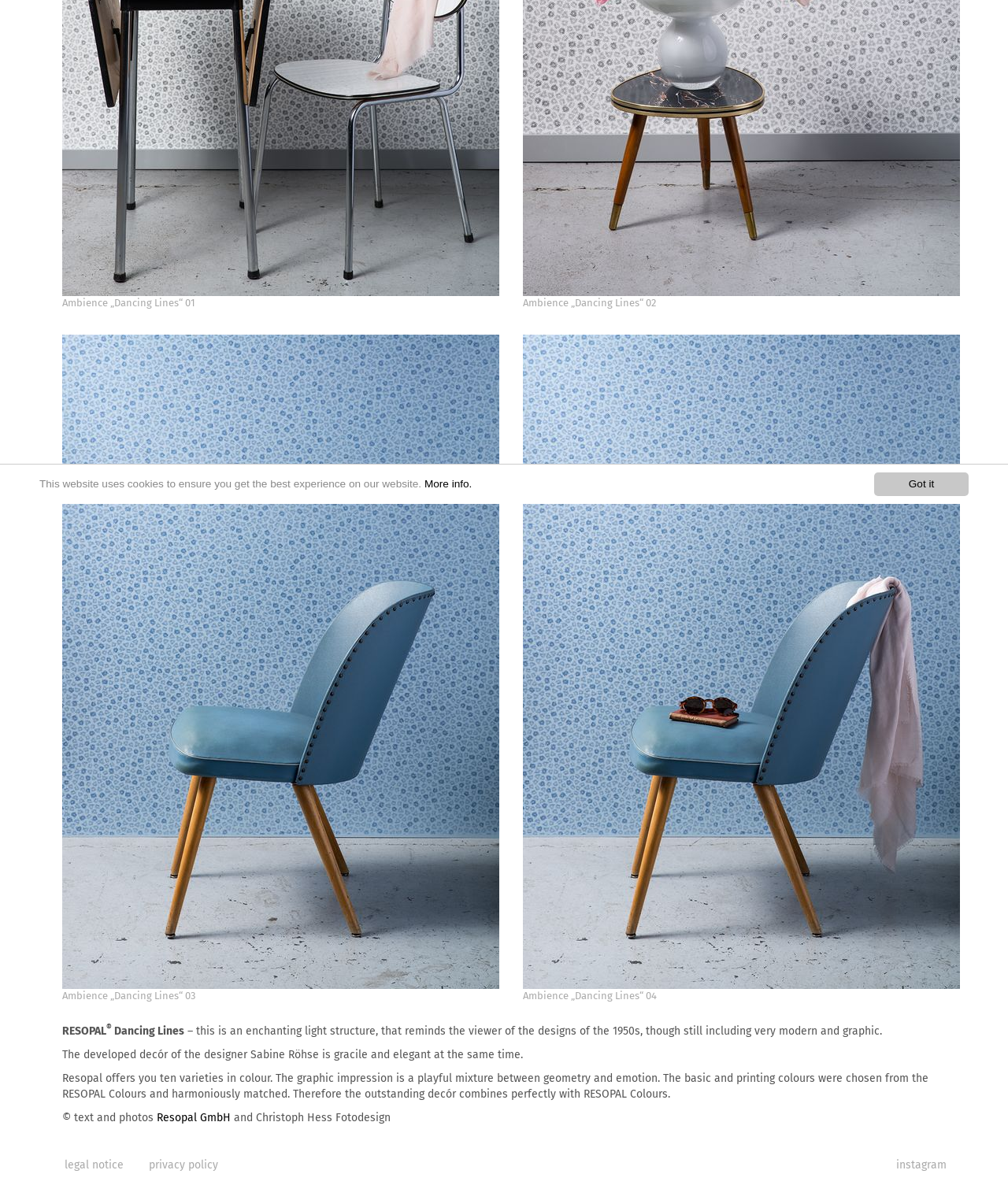Determine the bounding box for the UI element described here: "legal notice".

[0.05, 0.966, 0.134, 1.0]